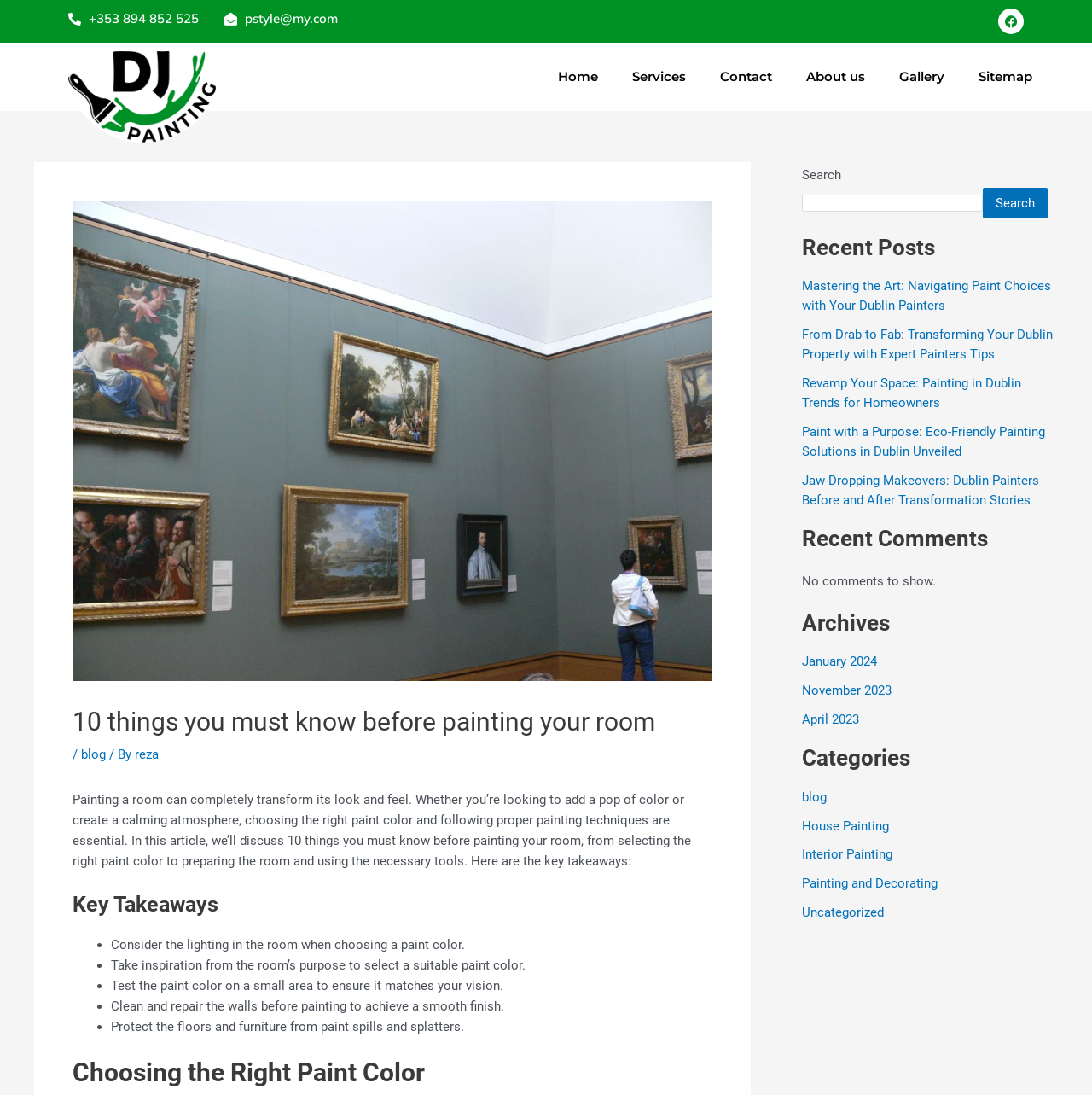Please predict the bounding box coordinates of the element's region where a click is necessary to complete the following instruction: "View the 'Gallery'". The coordinates should be represented by four float numbers between 0 and 1, i.e., [left, top, right, bottom].

[0.823, 0.039, 0.865, 0.101]